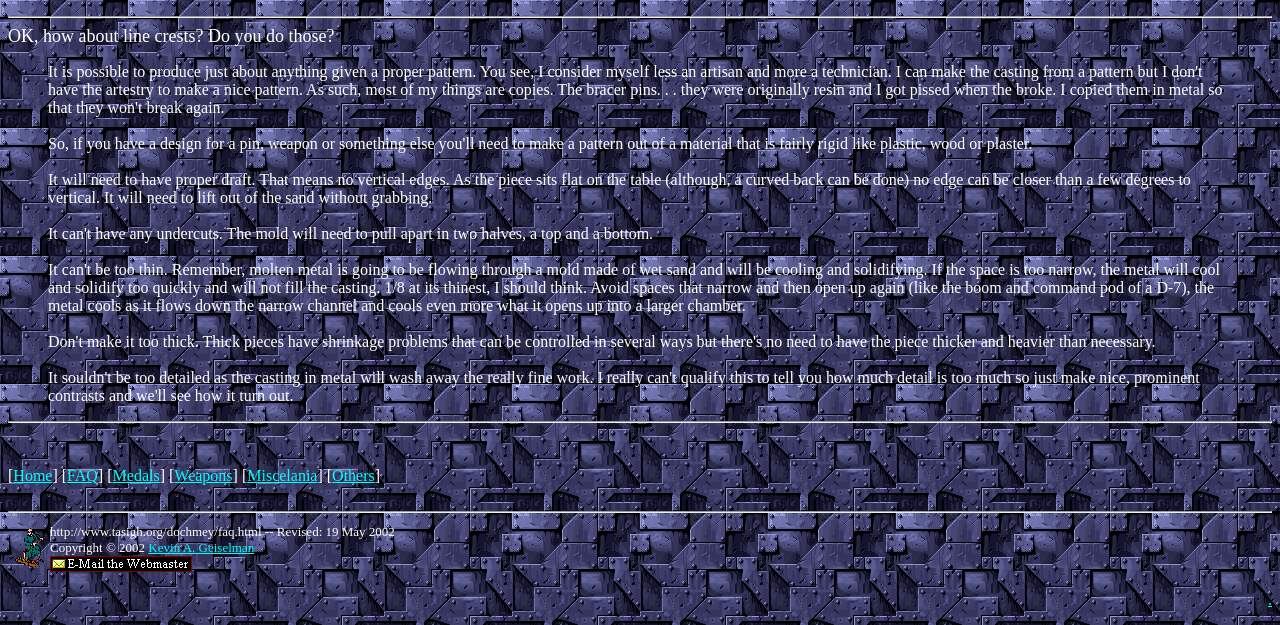What is the copyright year mentioned on the webpage?
Based on the screenshot, give a detailed explanation to answer the question.

The copyright year is mentioned in the text 'Copyright © 2002 Kevin A. Geiselman' which is present in the footer section of the webpage.